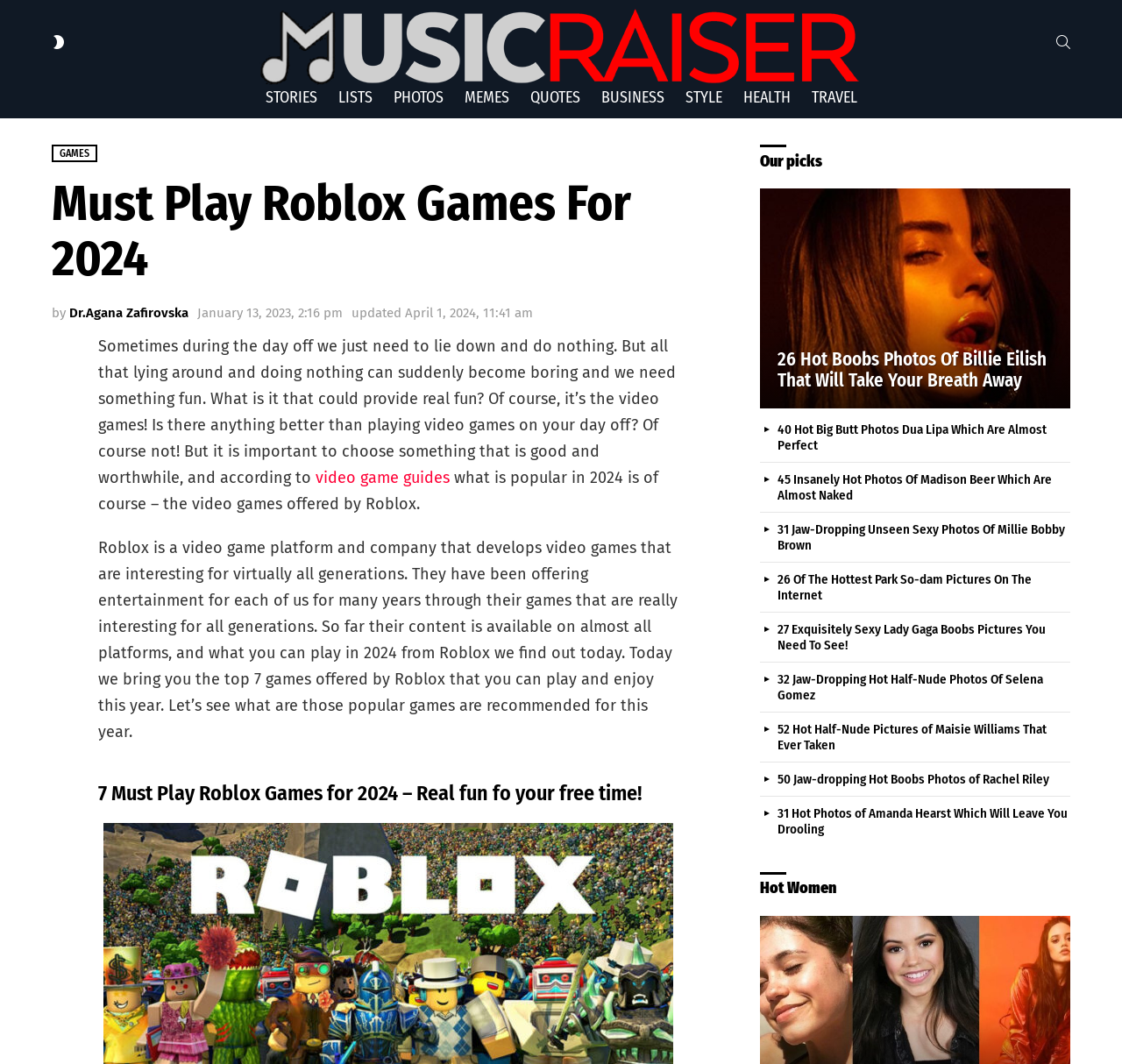Look at the image and answer the question in detail:
What type of content is available on the right side of the webpage?

The webpage has a section on the right side with headings like 'Our picks', 'Hot Boobs Photos Of Billie Eilish', '40 Hot Big Butt Photos Dua Lipa', etc. which indicates that the content available on the right side of the webpage is related to hot women photos.